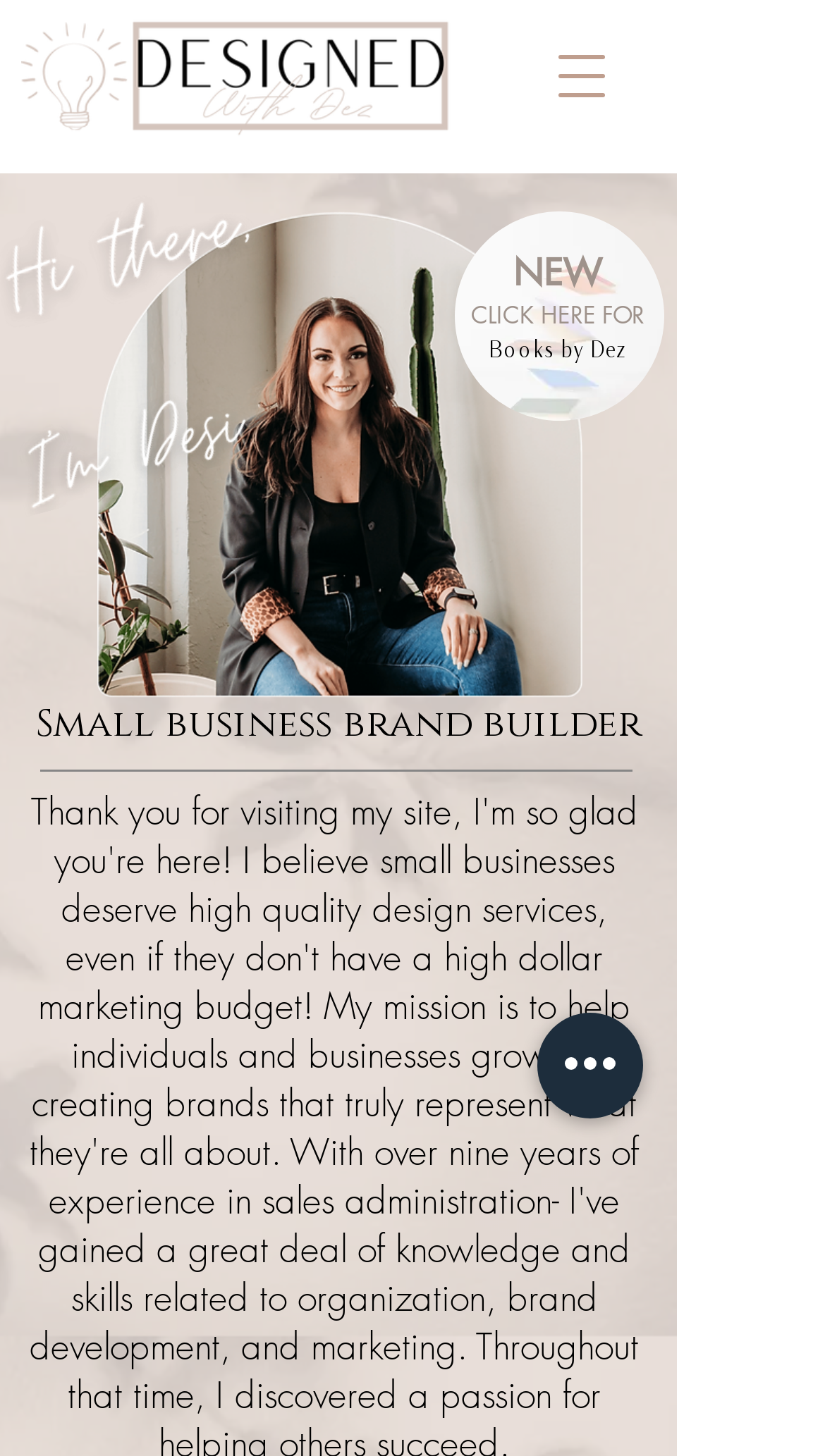Provide the bounding box coordinates of the UI element that matches the description: "aria-label="Quick actions"".

[0.651, 0.696, 0.779, 0.768]